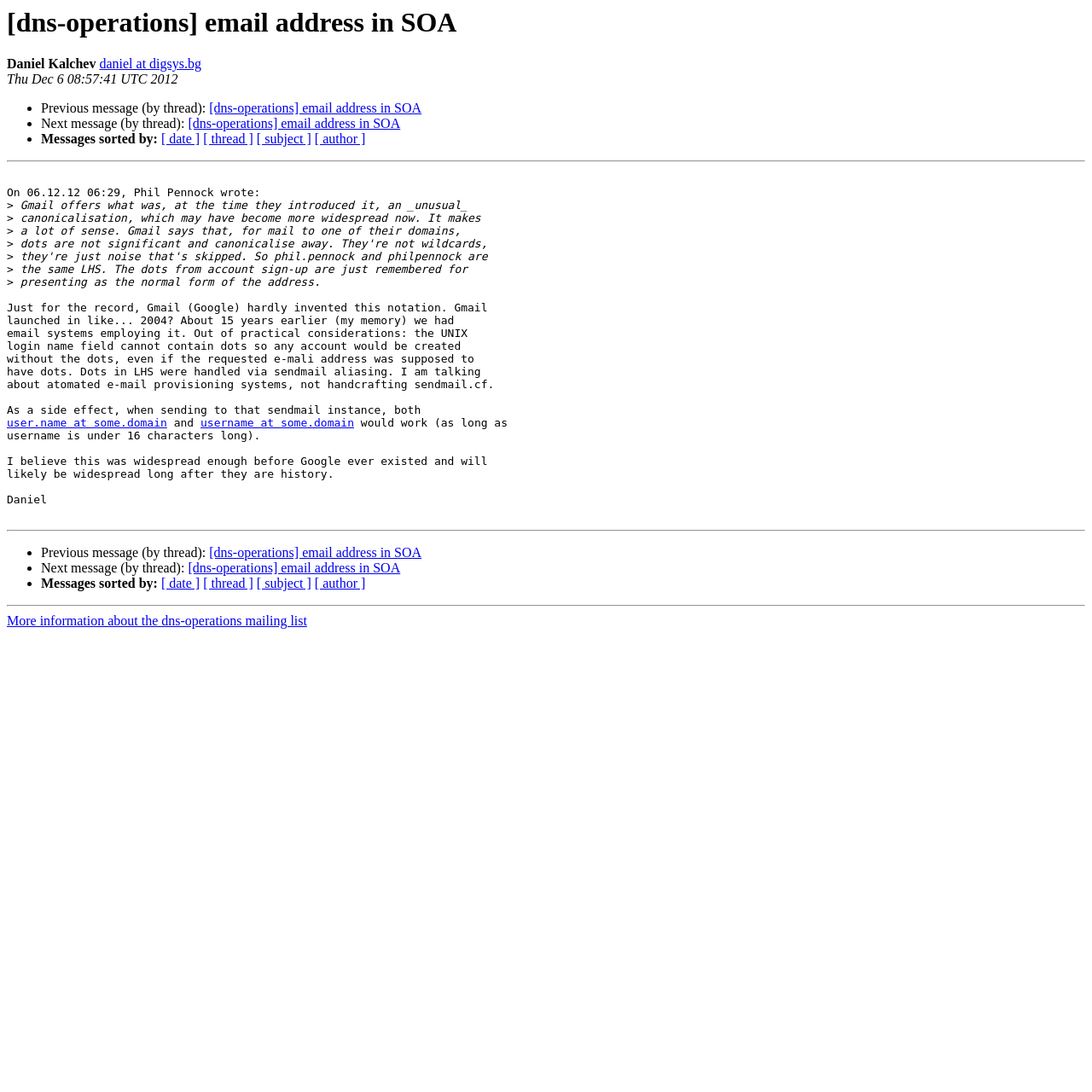Locate the bounding box coordinates of the area to click to fulfill this instruction: "Visit Daniel's homepage". The bounding box should be presented as four float numbers between 0 and 1, in the order [left, top, right, bottom].

[0.091, 0.052, 0.184, 0.065]